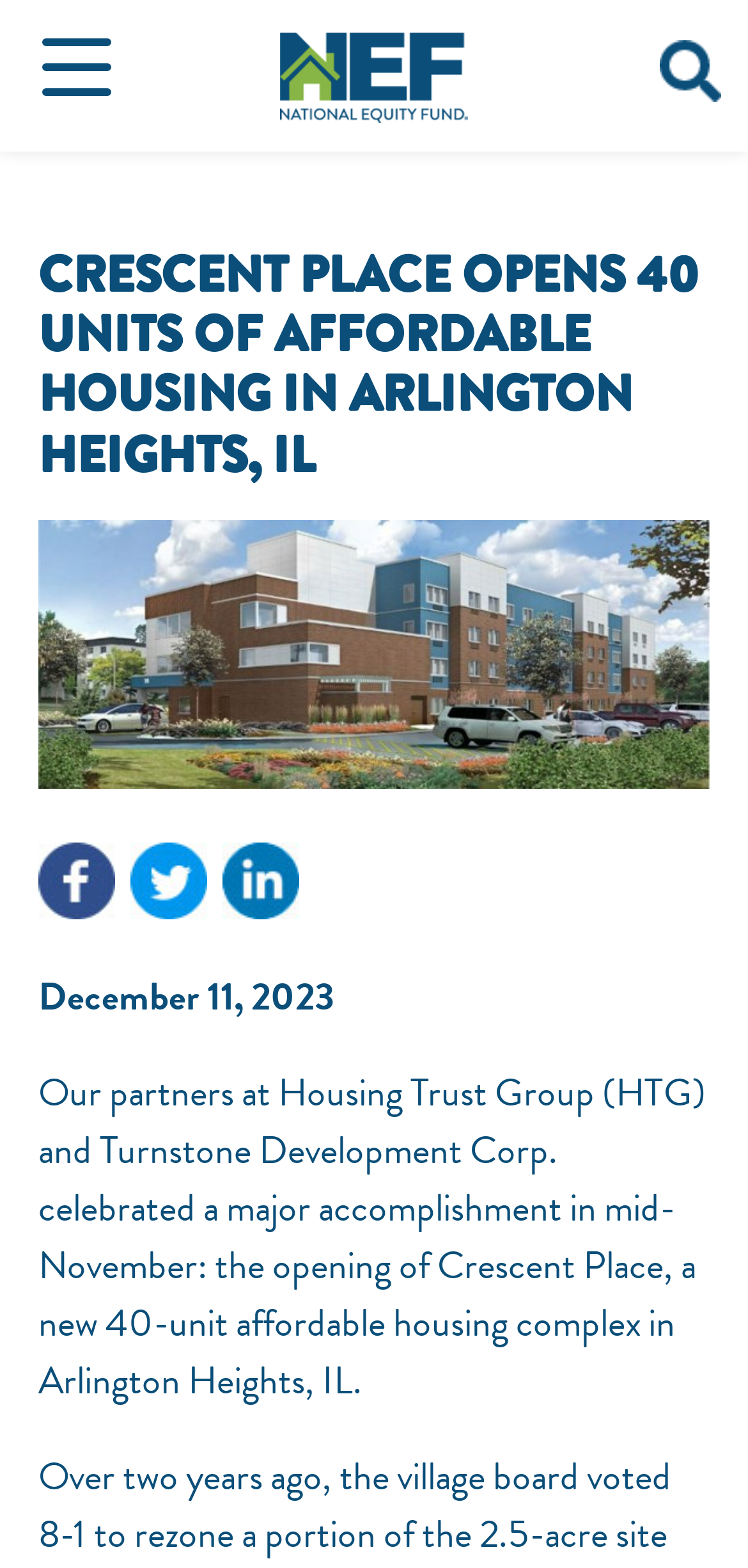Provide a single word or phrase to answer the given question: 
What is the name of the affordable housing complex?

Crescent Place